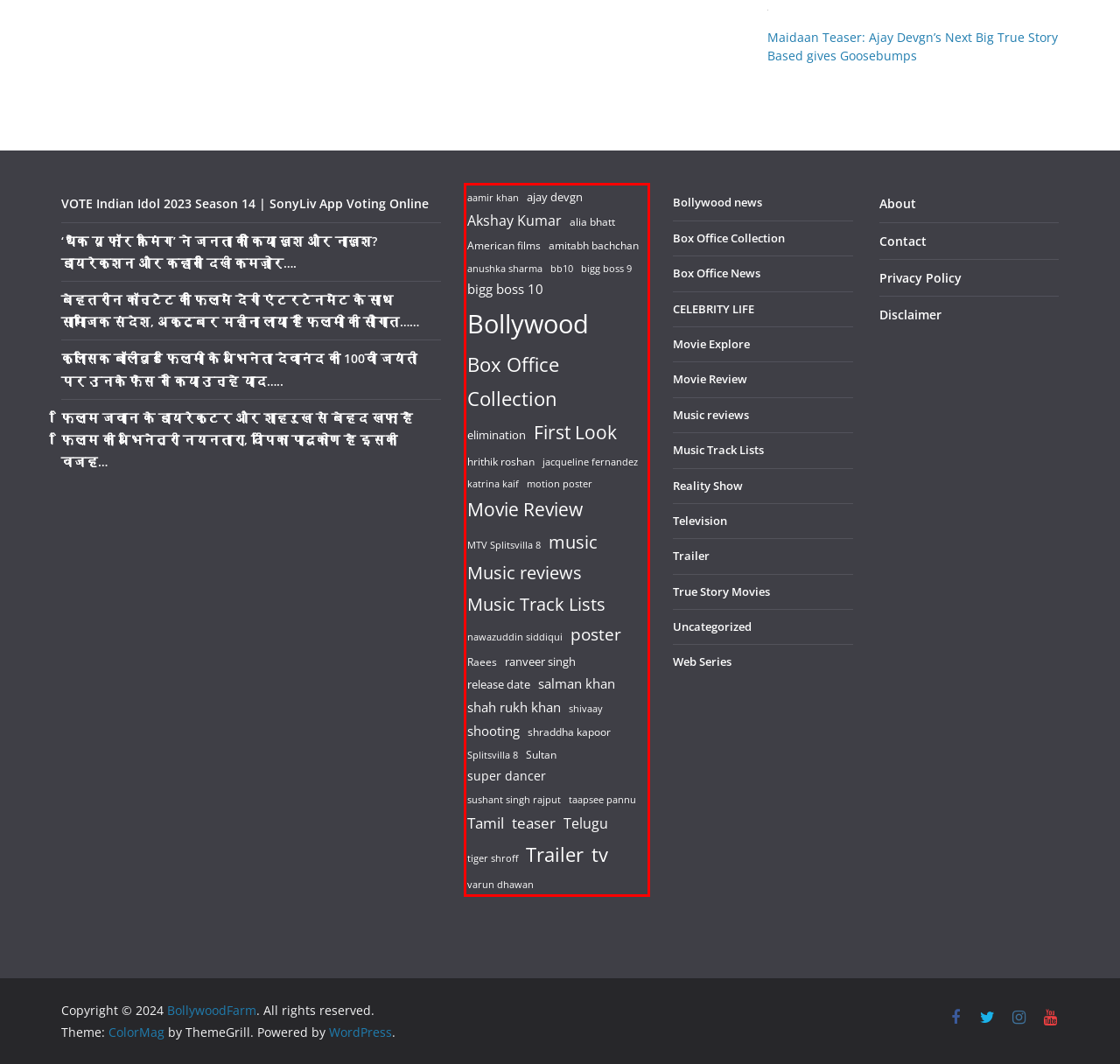Please identify and extract the text from the UI element that is surrounded by a red bounding box in the provided webpage screenshot.

aamir khan ajay devgn Akshay Kumar alia bhatt American films amitabh bachchan anushka sharma bb10 bigg boss 9 bigg boss 10 Bollywood Box Office Collection elimination First Look hrithik roshan jacqueline fernandez katrina kaif motion poster Movie Review MTV Splitsvilla 8 music Music reviews Music Track Lists nawazuddin siddiqui poster Raees ranveer singh release date salman khan shah rukh khan shivaay shooting shraddha kapoor Splitsvilla 8 Sultan super dancer sushant singh rajput taapsee pannu Tamil teaser Telugu tiger shroff Trailer tv varun dhawan